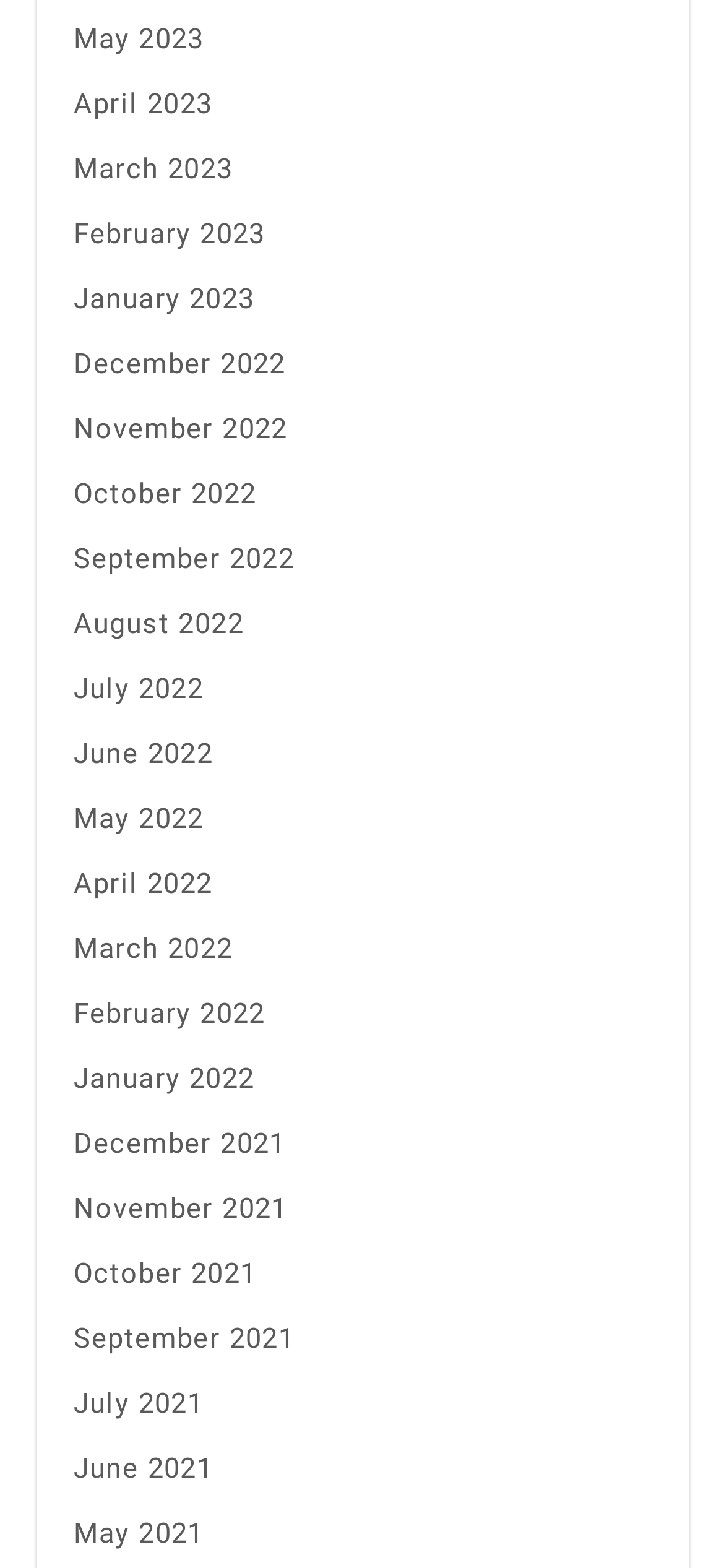Find the bounding box coordinates of the clickable area required to complete the following action: "view May 2023".

[0.101, 0.005, 0.899, 0.046]